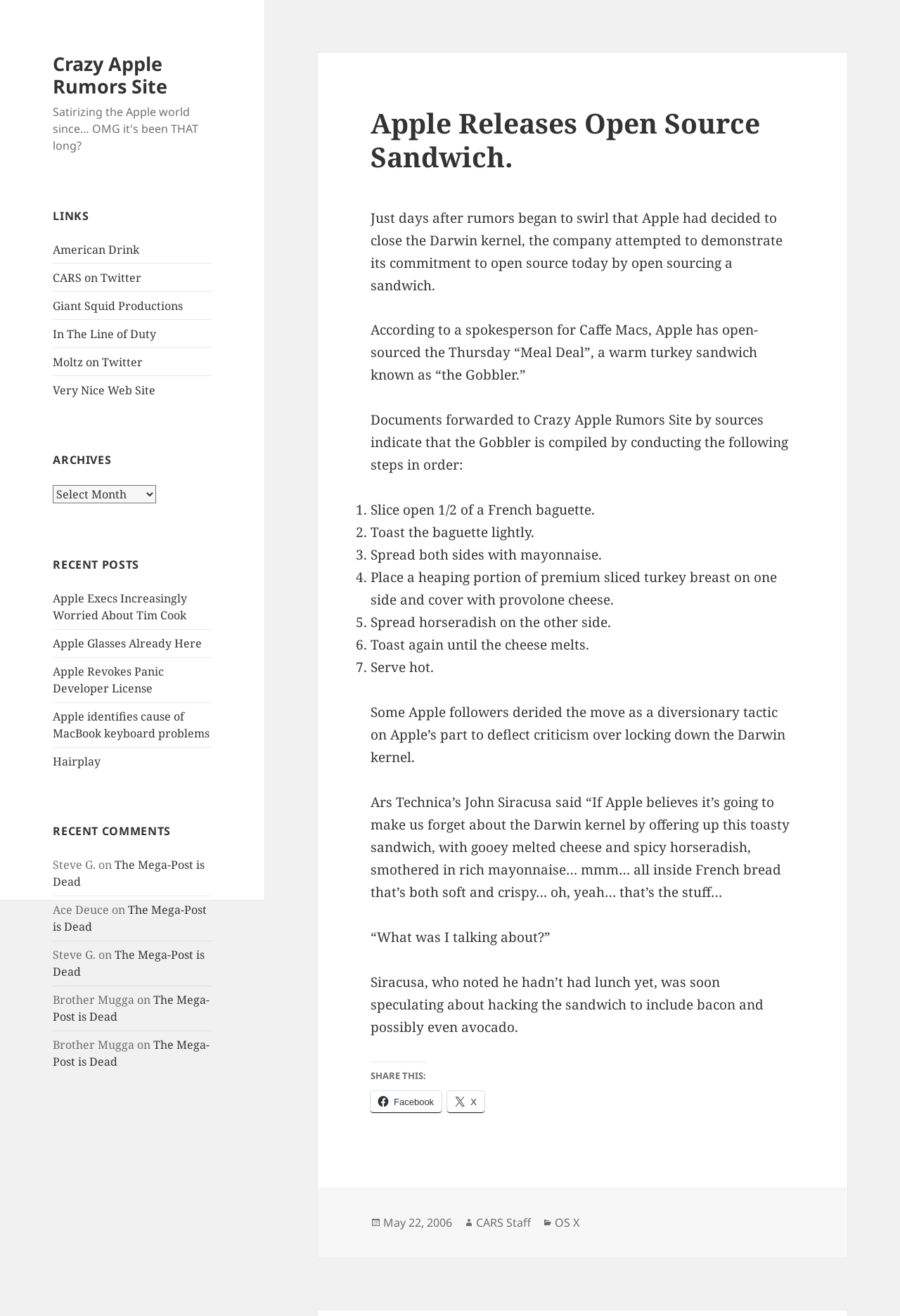What category is the article under?
Provide a one-word or short-phrase answer based on the image.

OS X